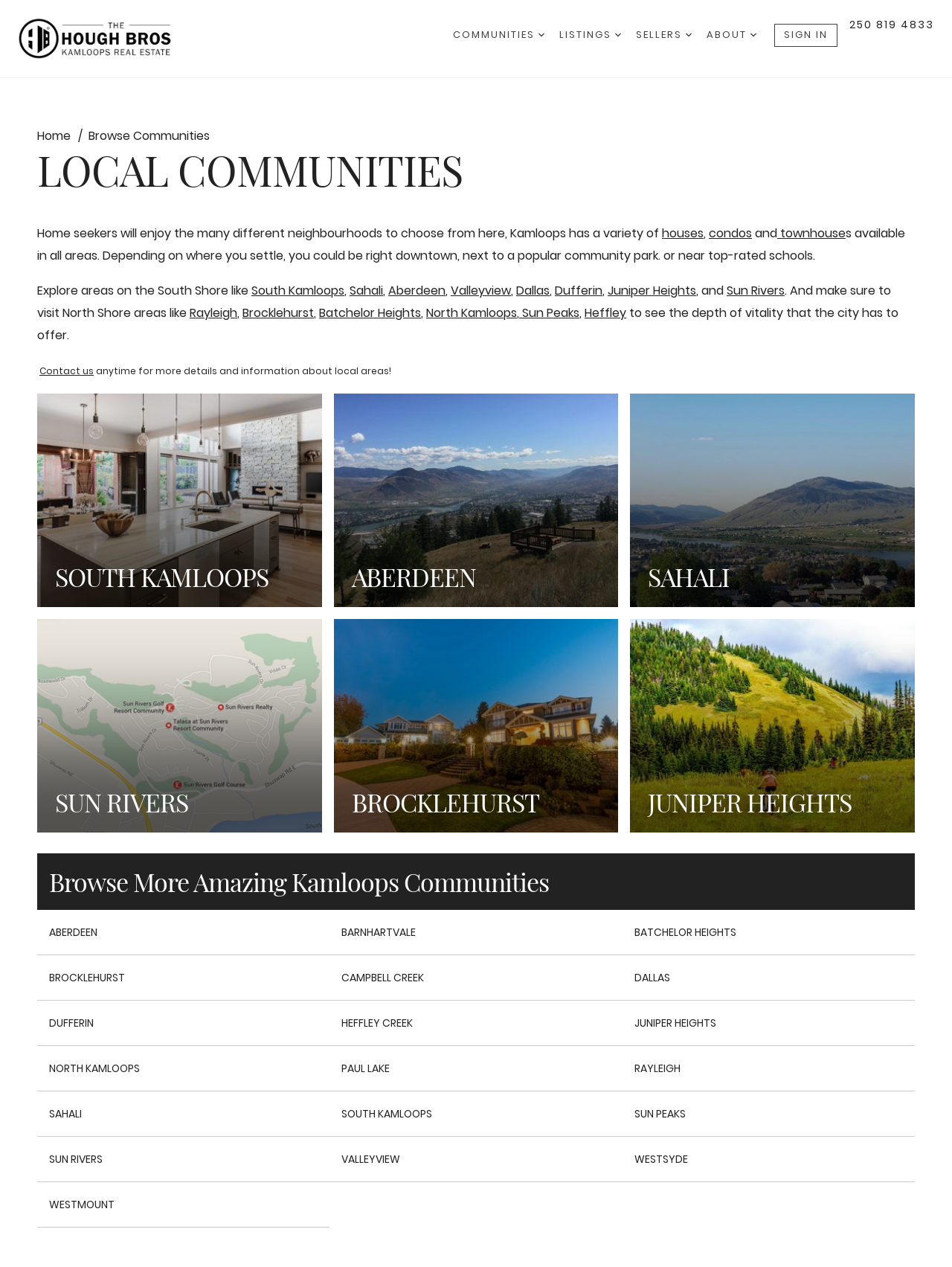Please specify the bounding box coordinates in the format (top-left x, top-left y, bottom-right x, bottom-right y), with values ranging from 0 to 1. Identify the bounding box for the UI component described as follows: Sign In

[0.813, 0.019, 0.88, 0.037]